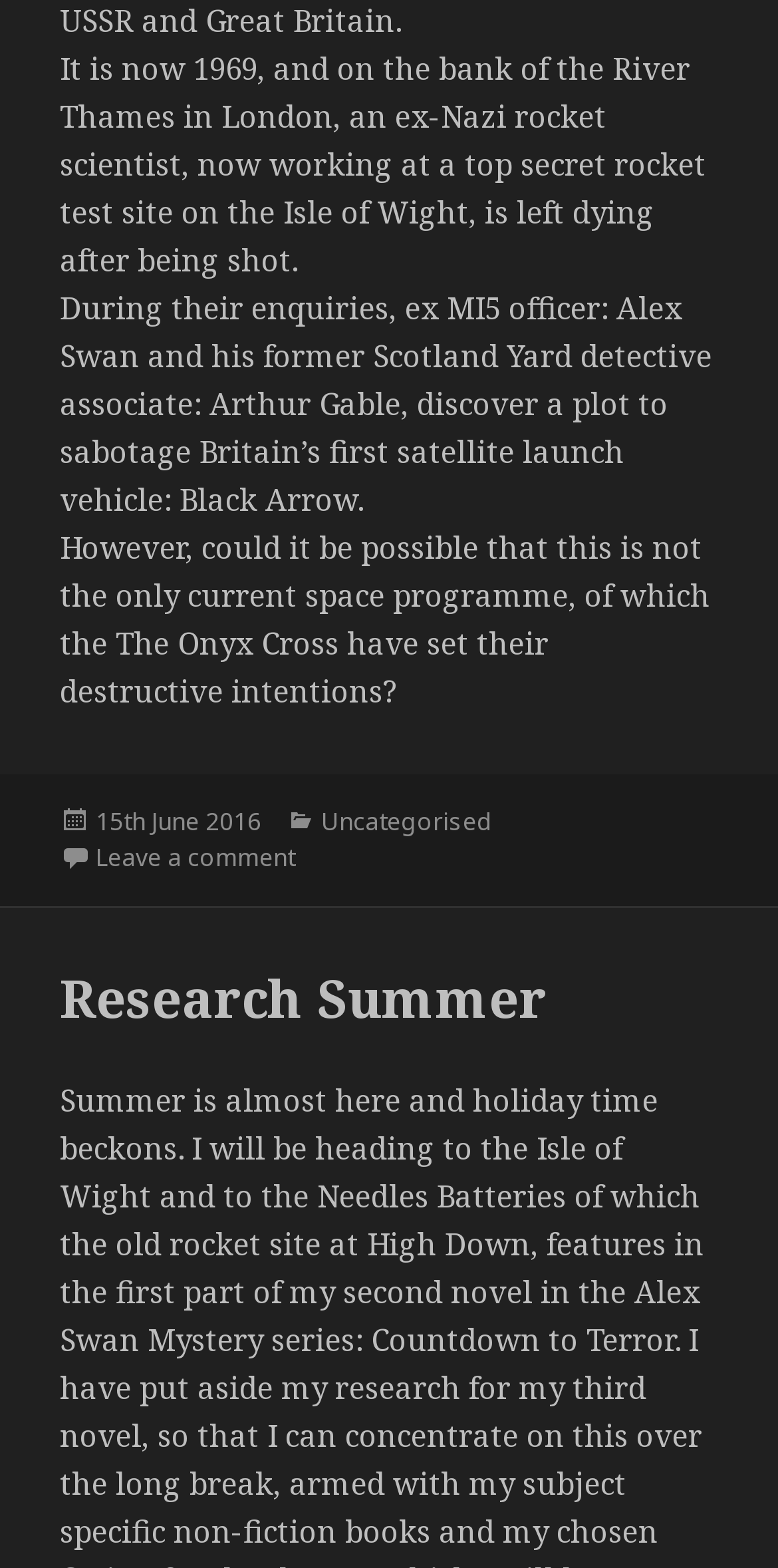Who are the main characters in the story?
Provide a thorough and detailed answer to the question.

The main characters in the story are Alex Swan, an ex-MI5 officer, and Arthur Gable, his former Scotland Yard detective associate, who are investigating a plot to sabotage Britain's first satellite launch vehicle.